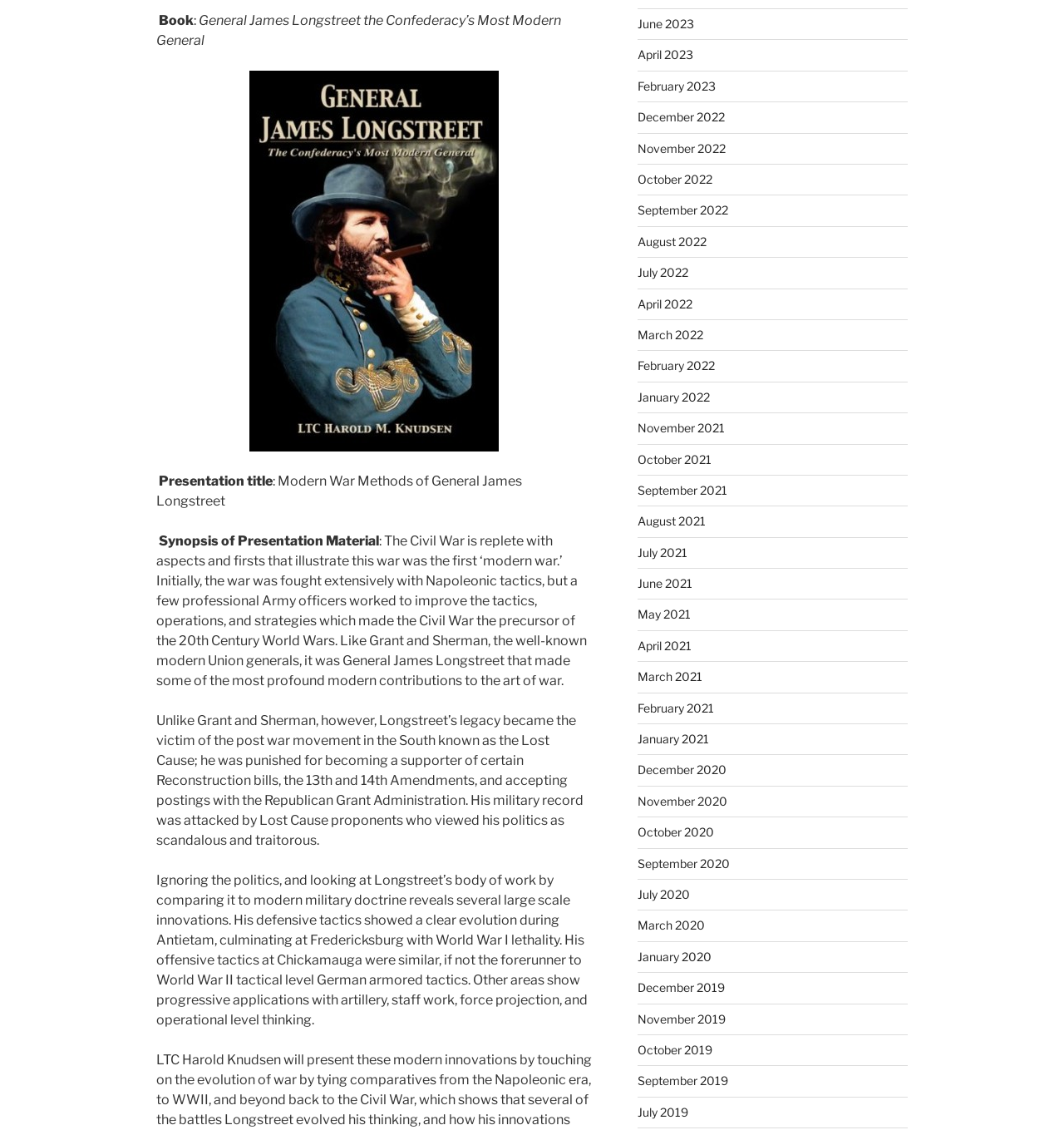What is the topic of the presentation? Observe the screenshot and provide a one-word or short phrase answer.

Modern War Methods